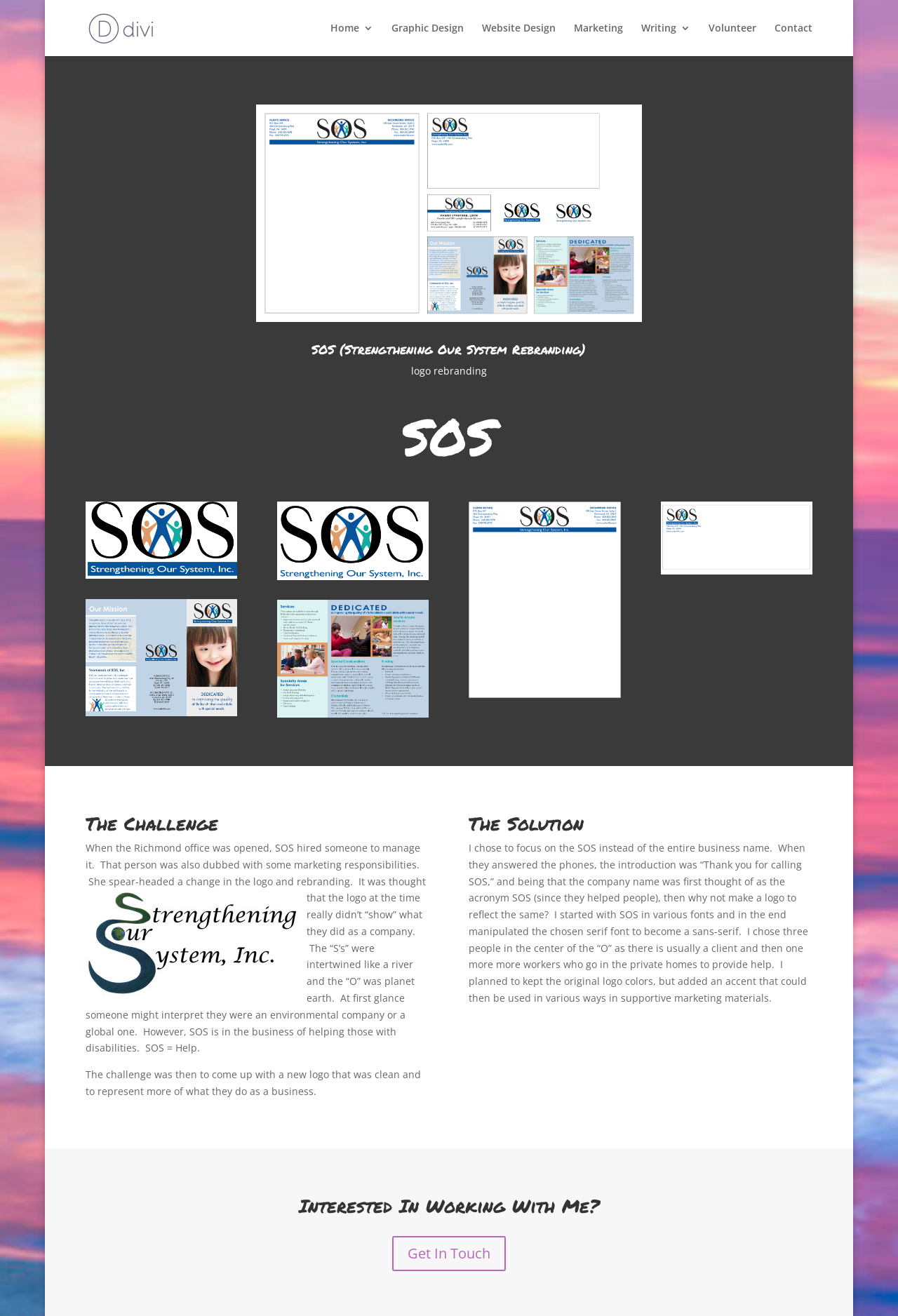What is the purpose of the company SOS?
Offer a detailed and exhaustive answer to the question.

The purpose of the company SOS is to help people with disabilities. This is stated in the text 'However, SOS is in the business of helping those with disabilities. SOS = Help.'